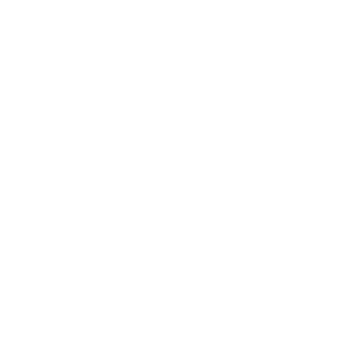What is the style of the logo's design?
Kindly answer the question with as much detail as you can.

The caption describes the logo's design as incorporating a minimalist style, emphasizing a modern and approachable aesthetic.